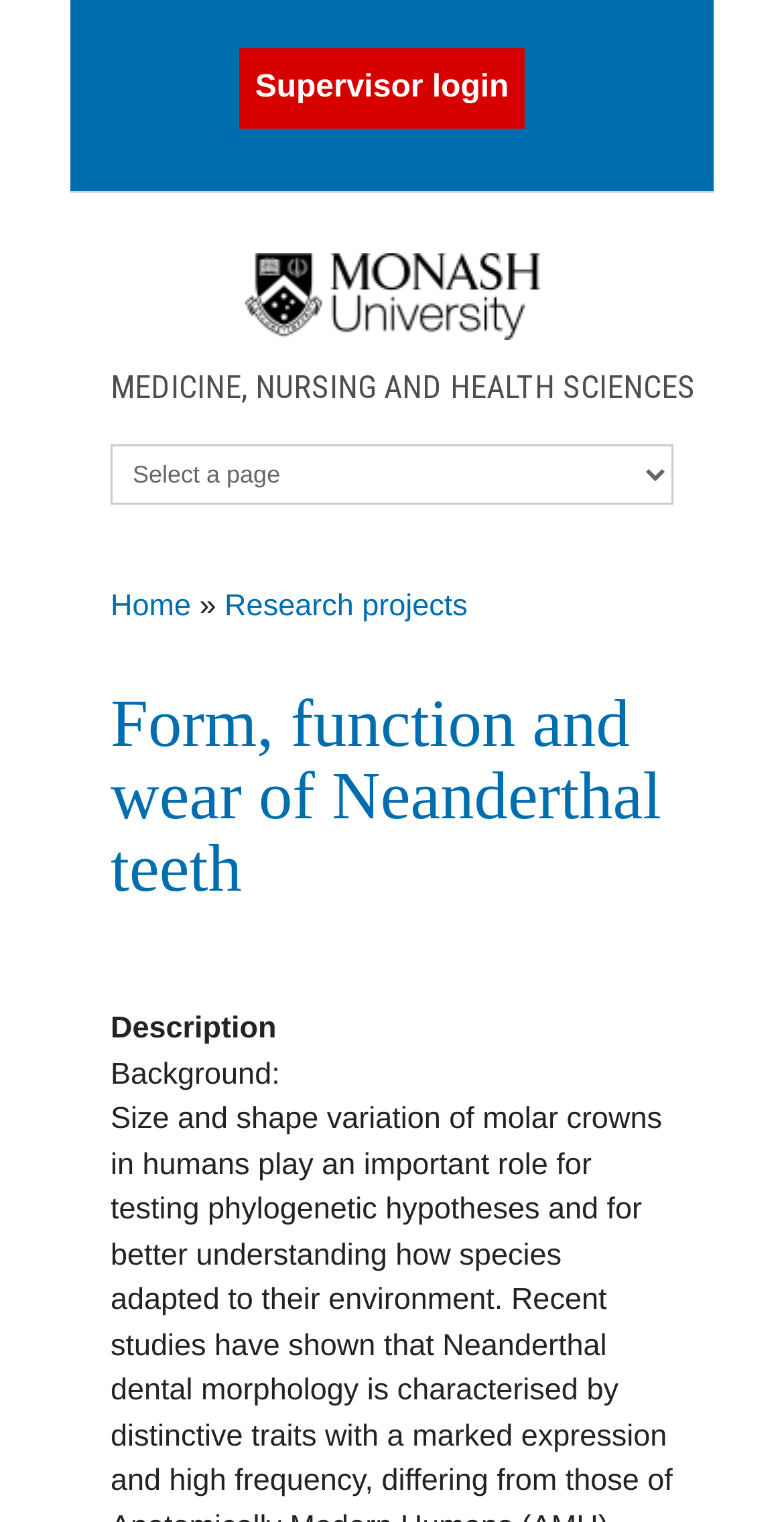Determine the bounding box coordinates for the UI element matching this description: "Home".

None